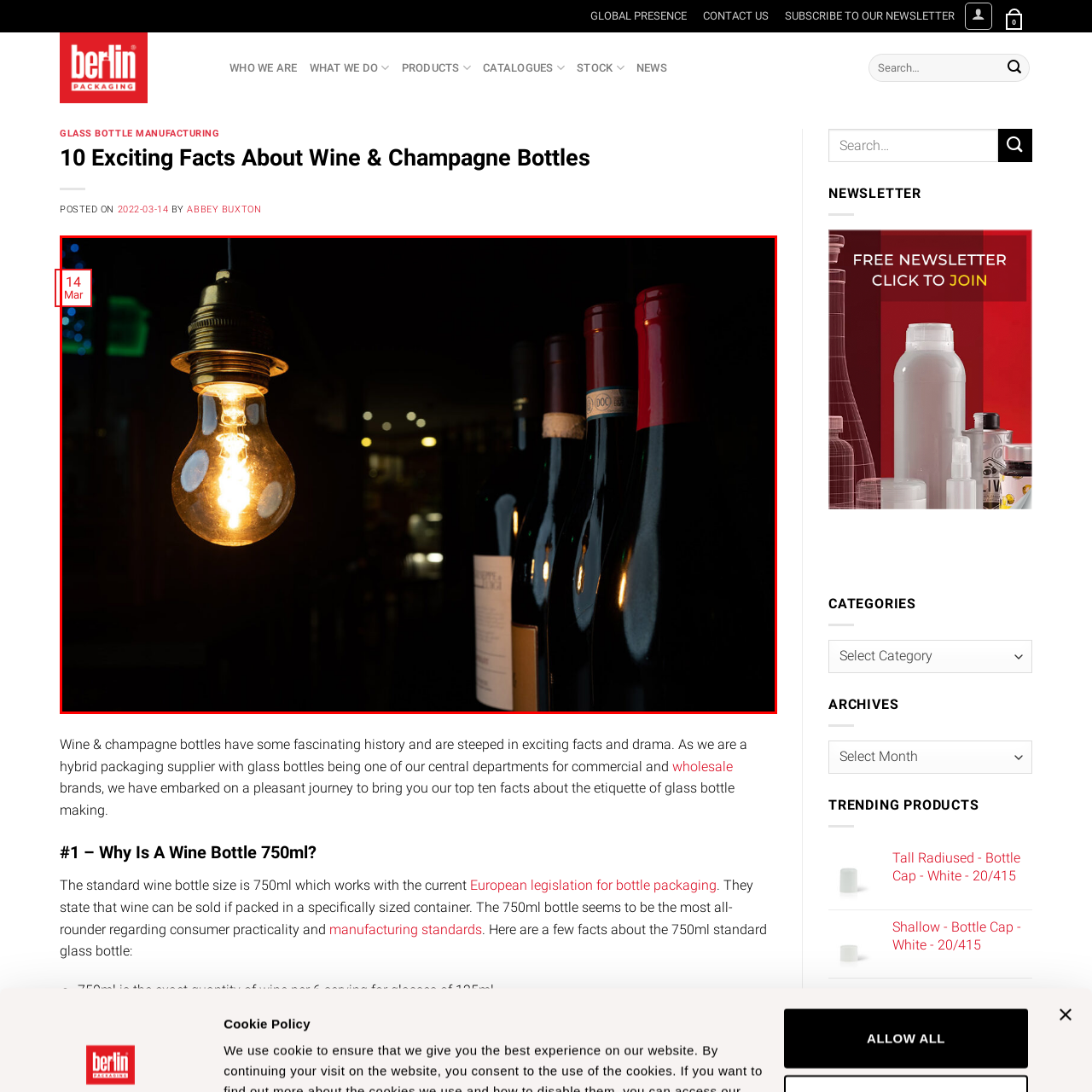What is reflected on the wine bottles' surfaces?
Look at the section marked by the red bounding box and provide a single word or phrase as your answer.

The light